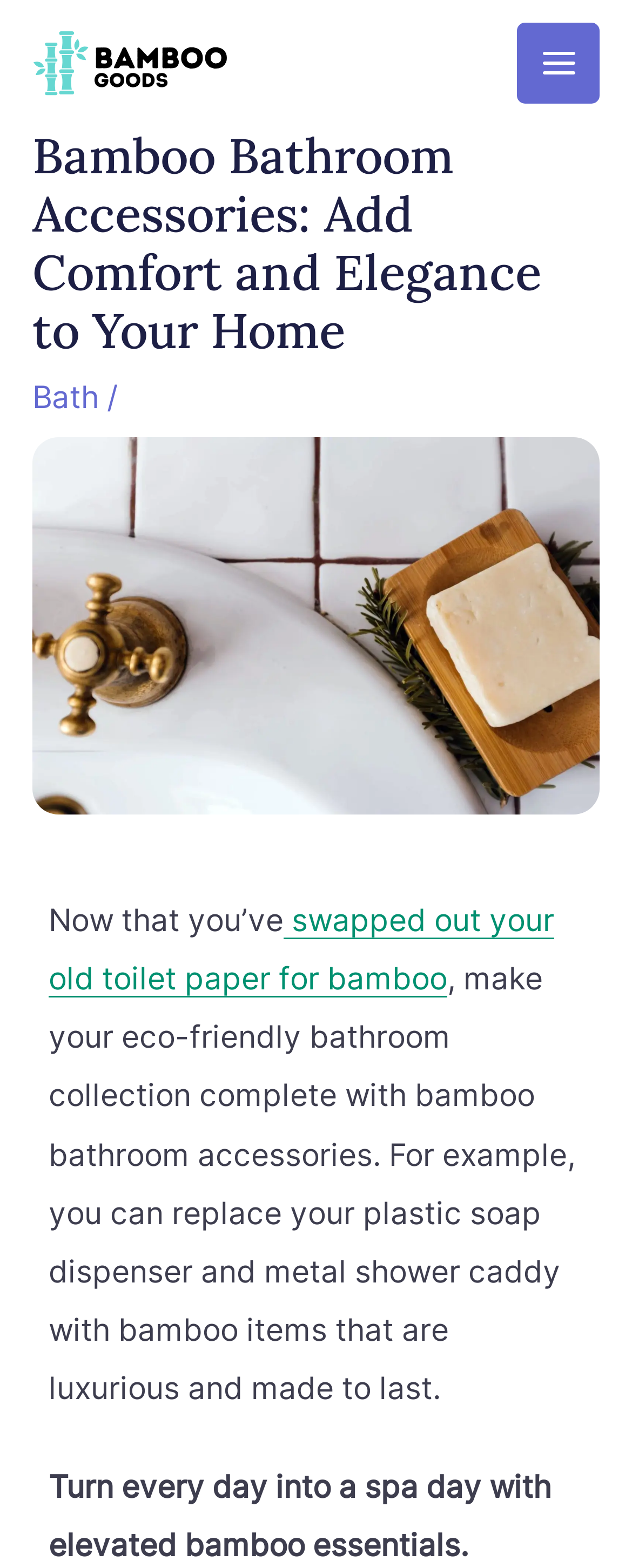Please give a succinct answer to the question in one word or phrase:
What can be replaced with bamboo items?

Plastic soap dispenser and metal shower caddy